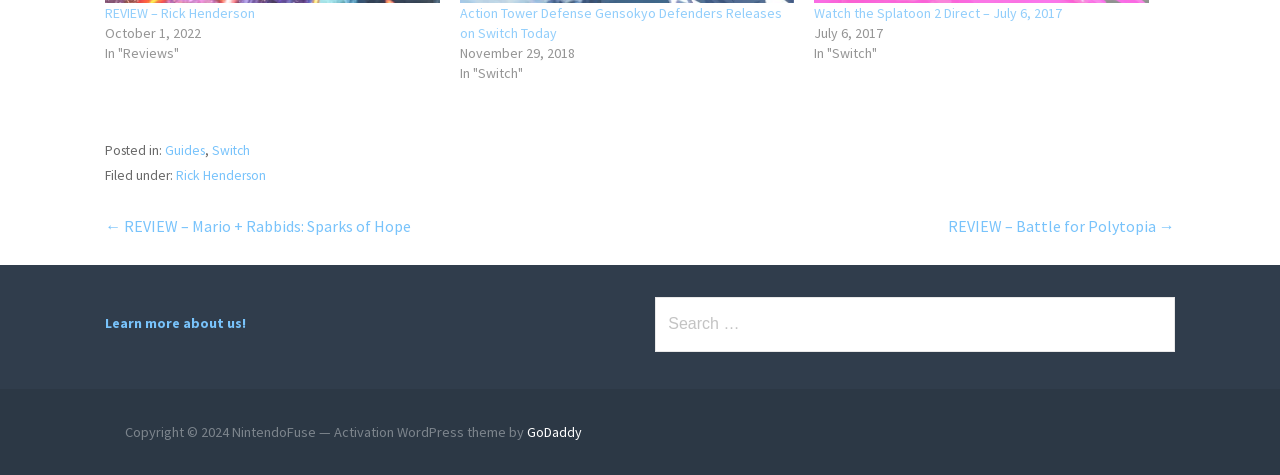Use a single word or phrase to answer the question: What is the date of the review 'Action Tower Defense Gensokyo Defenders Releases on Switch Today'?

November 29, 2018